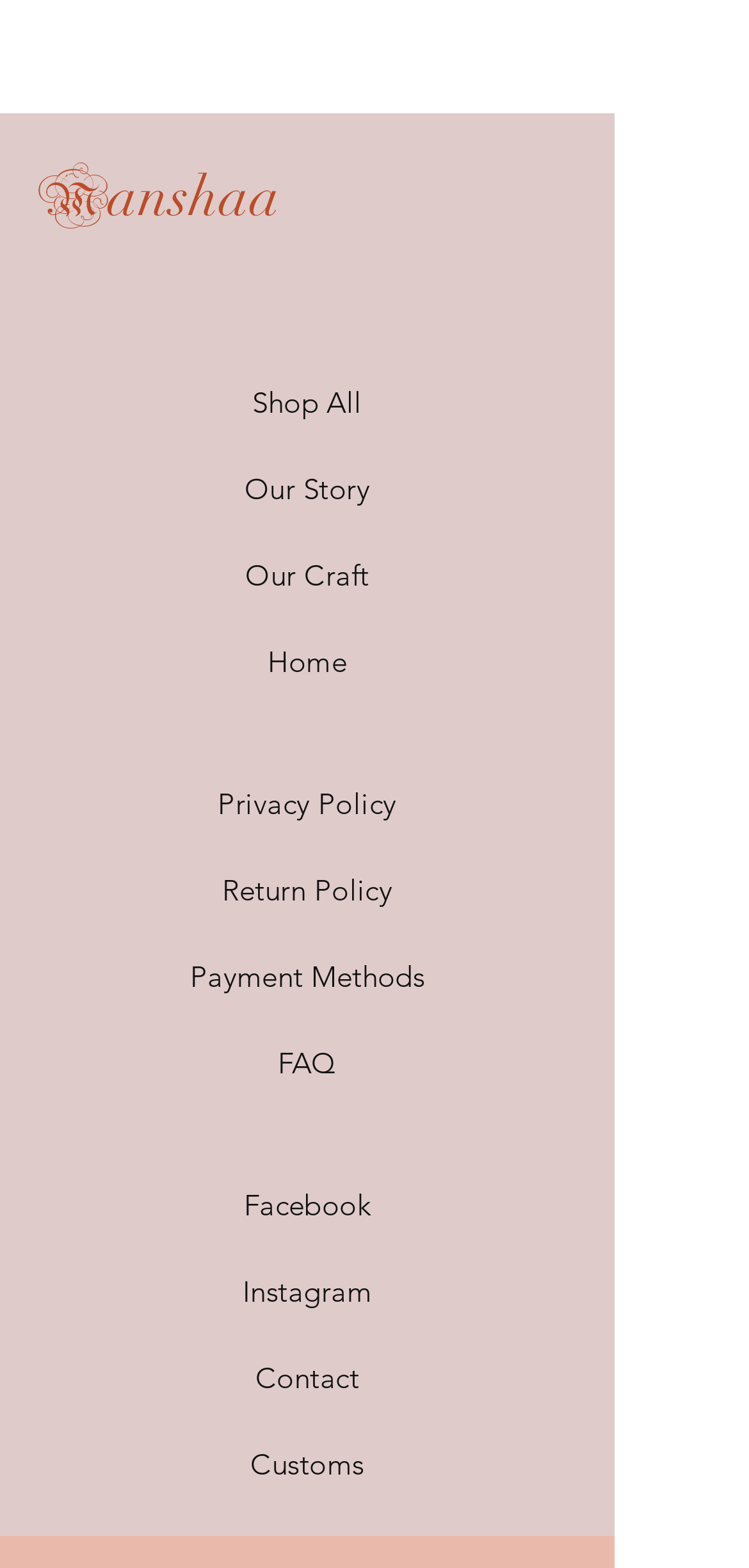Pinpoint the bounding box coordinates of the area that should be clicked to complete the following instruction: "Click on 'Shop All'". The coordinates must be given as four float numbers between 0 and 1, i.e., [left, top, right, bottom].

[0.337, 0.245, 0.484, 0.268]